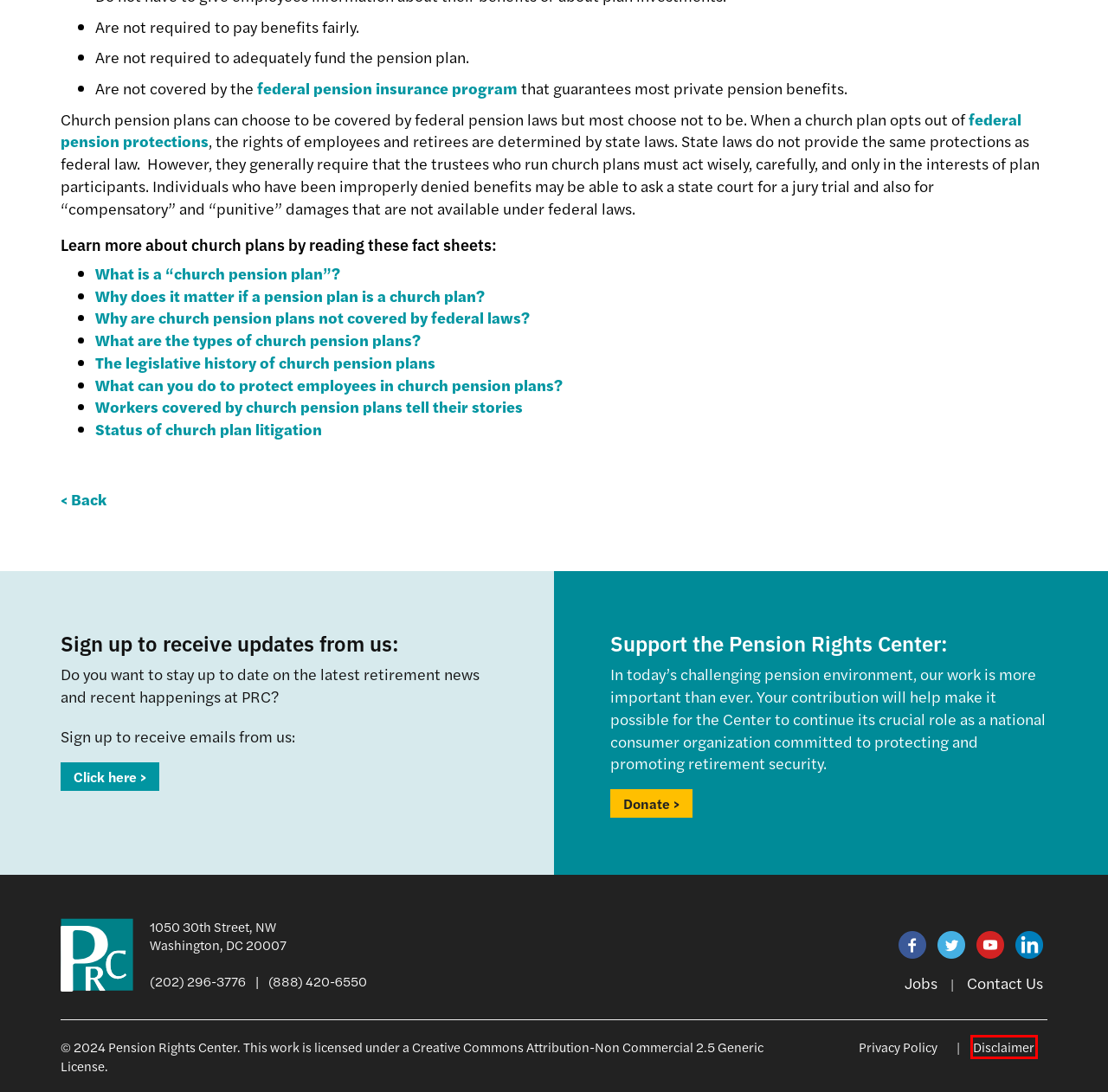Examine the screenshot of the webpage, which has a red bounding box around a UI element. Select the webpage description that best fits the new webpage after the element inside the red bounding box is clicked. Here are the choices:
A. CC BY-NC 2.5 Deed | Attribution-NonCommercial 2.5 Generic
 | Creative Commons
B. What can you do to help protect employees in church pension plans? - Pension Rights Center
C. Church Pension Plans - Pension Rights Center
D. Workers covered by church plans tell their stories - Pension Rights Center
E. Why are church plans not covered by federal laws? - Pension Rights Center
F. Federal Pension Insurance Protections - Pension Rights Center
G. What are the types of church pension plans? - Pension Rights Center
H. Disclaimer | Pension Rights Center

H